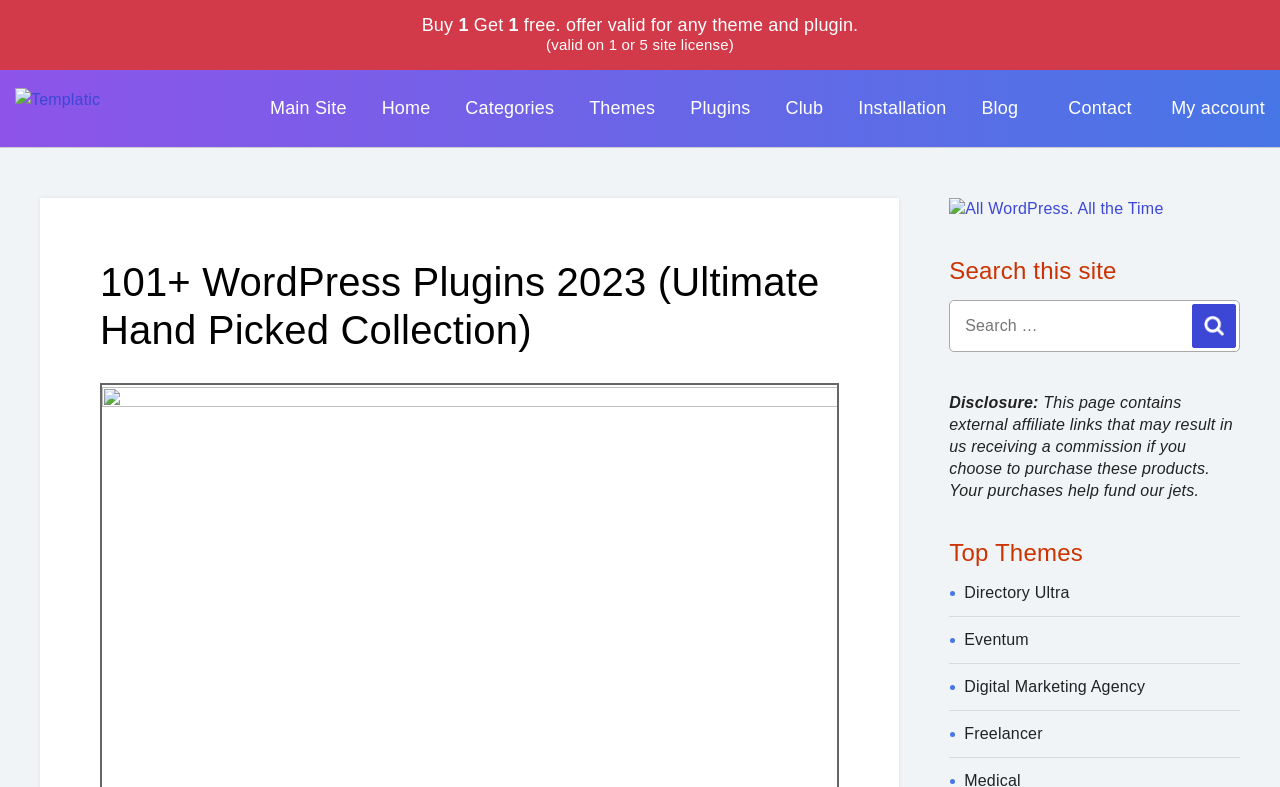How many links are there on the top navigation bar?
Please provide a single word or phrase based on the screenshot.

9